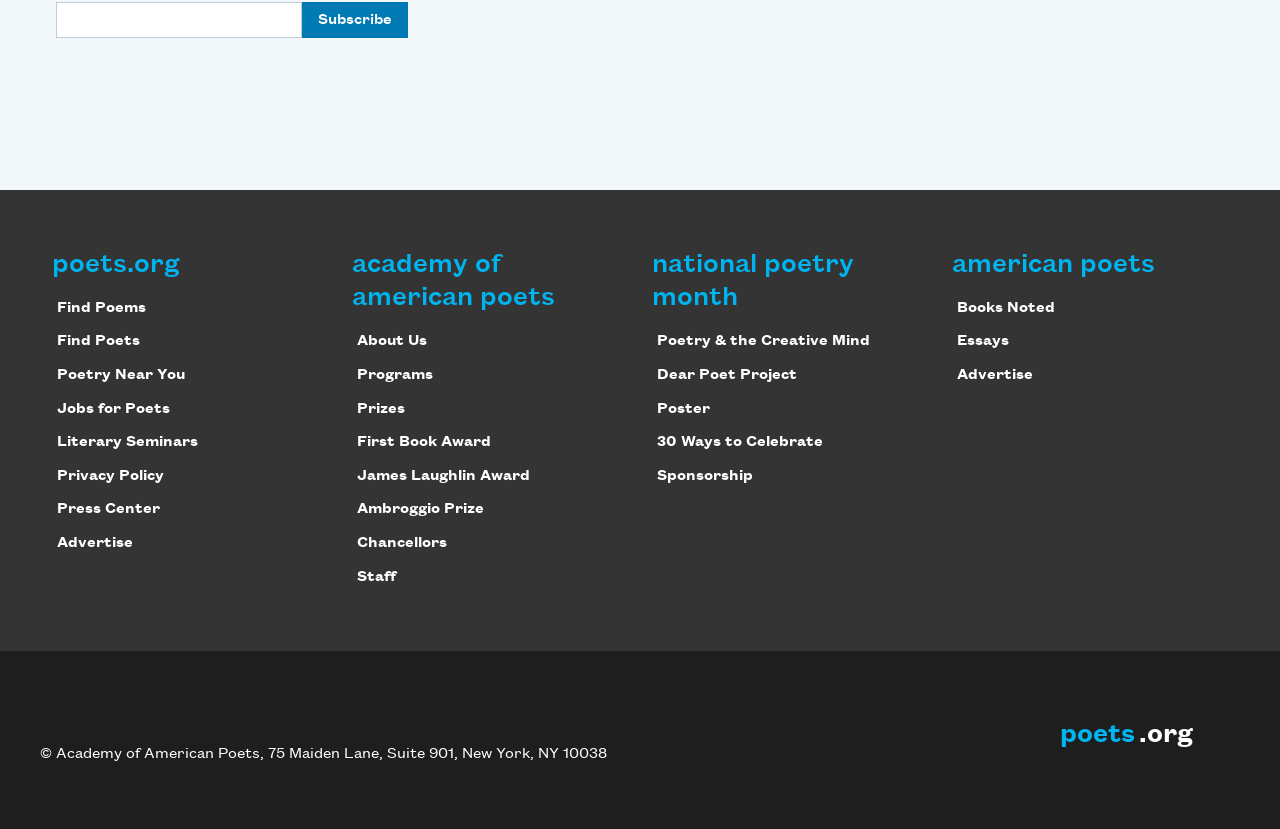Determine the bounding box coordinates for the clickable element required to fulfill the instruction: "Click the 'logged in' link". Provide the coordinates as four float numbers between 0 and 1, i.e., [left, top, right, bottom].

None